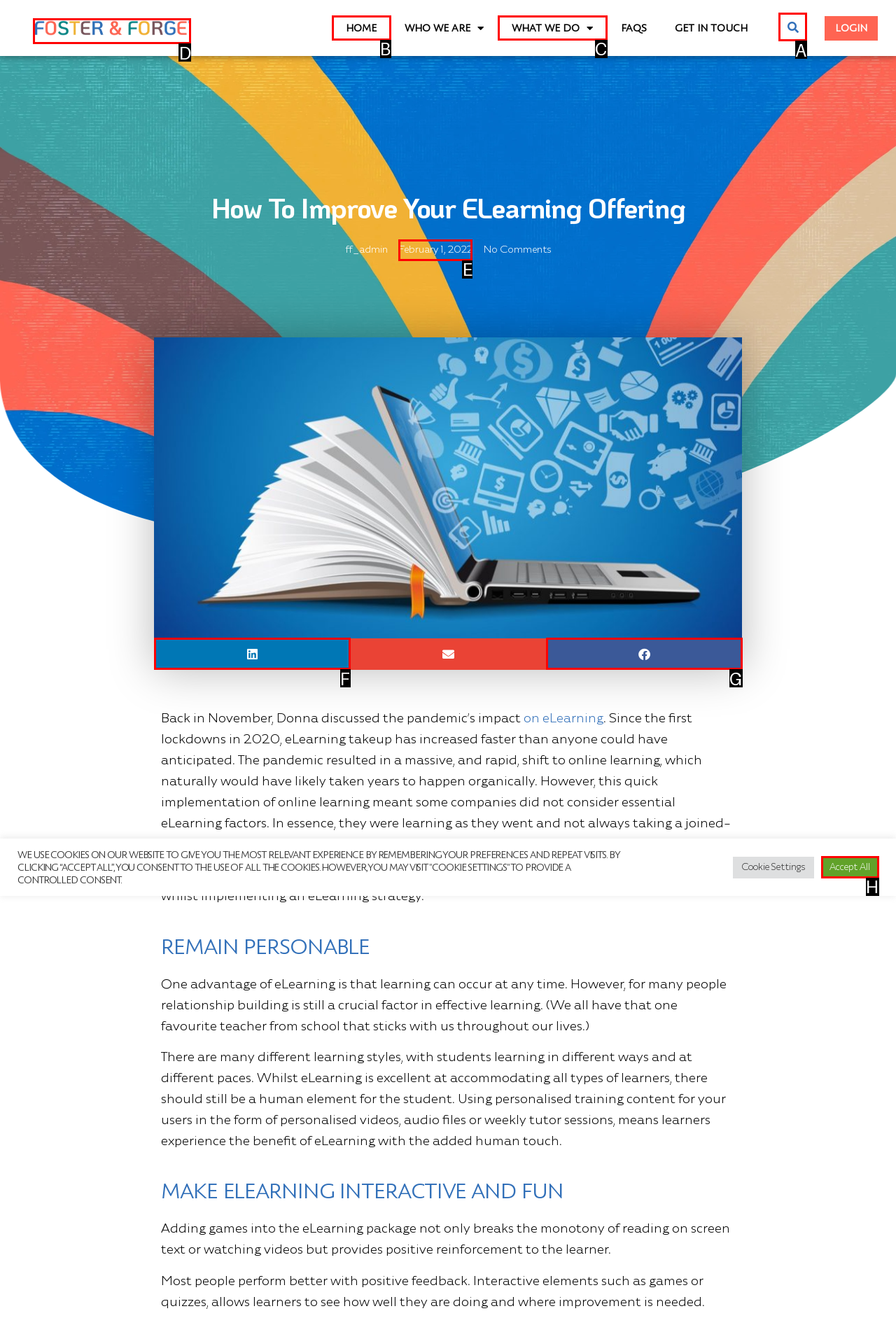Determine which option should be clicked to carry out this task: Share on linkedin
State the letter of the correct choice from the provided options.

F